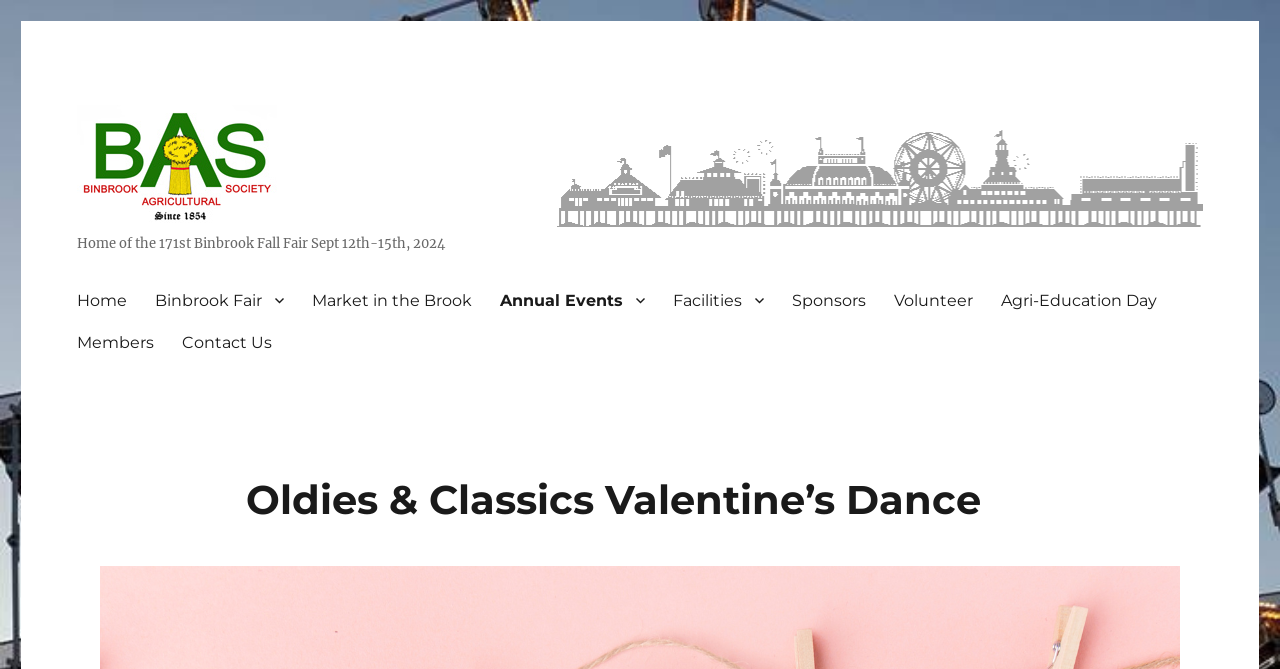Please pinpoint the bounding box coordinates for the region I should click to adhere to this instruction: "Click the Contact Us link".

[0.131, 0.48, 0.224, 0.543]